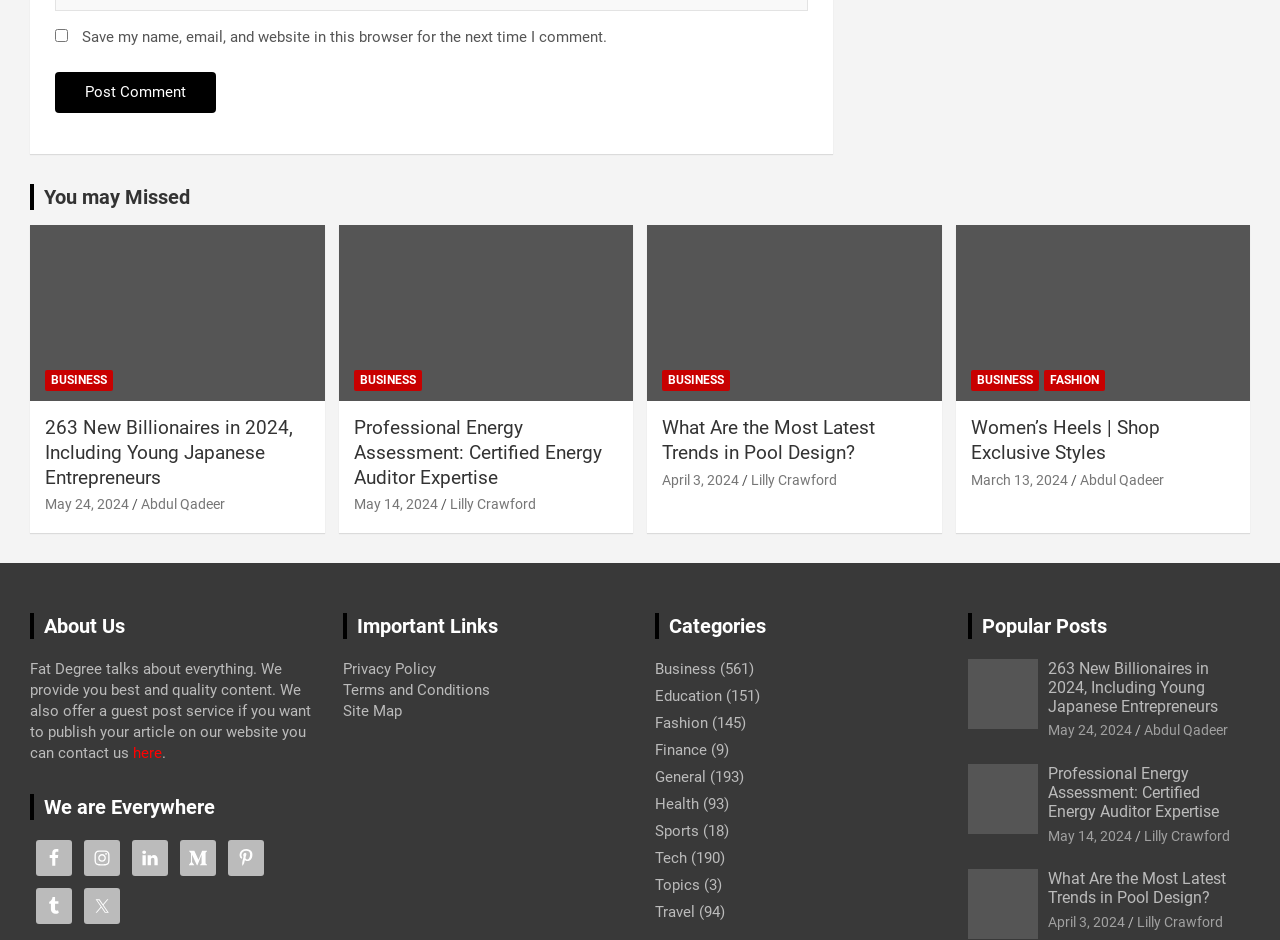What is the purpose of the checkbox at the top of the webpage?
Give a thorough and detailed response to the question.

The checkbox at the top of the webpage is labeled 'Save my name, email, and website in this browser for the next time I comment.' This indicates that the purpose of the checkbox is to save the user's information for future comments.